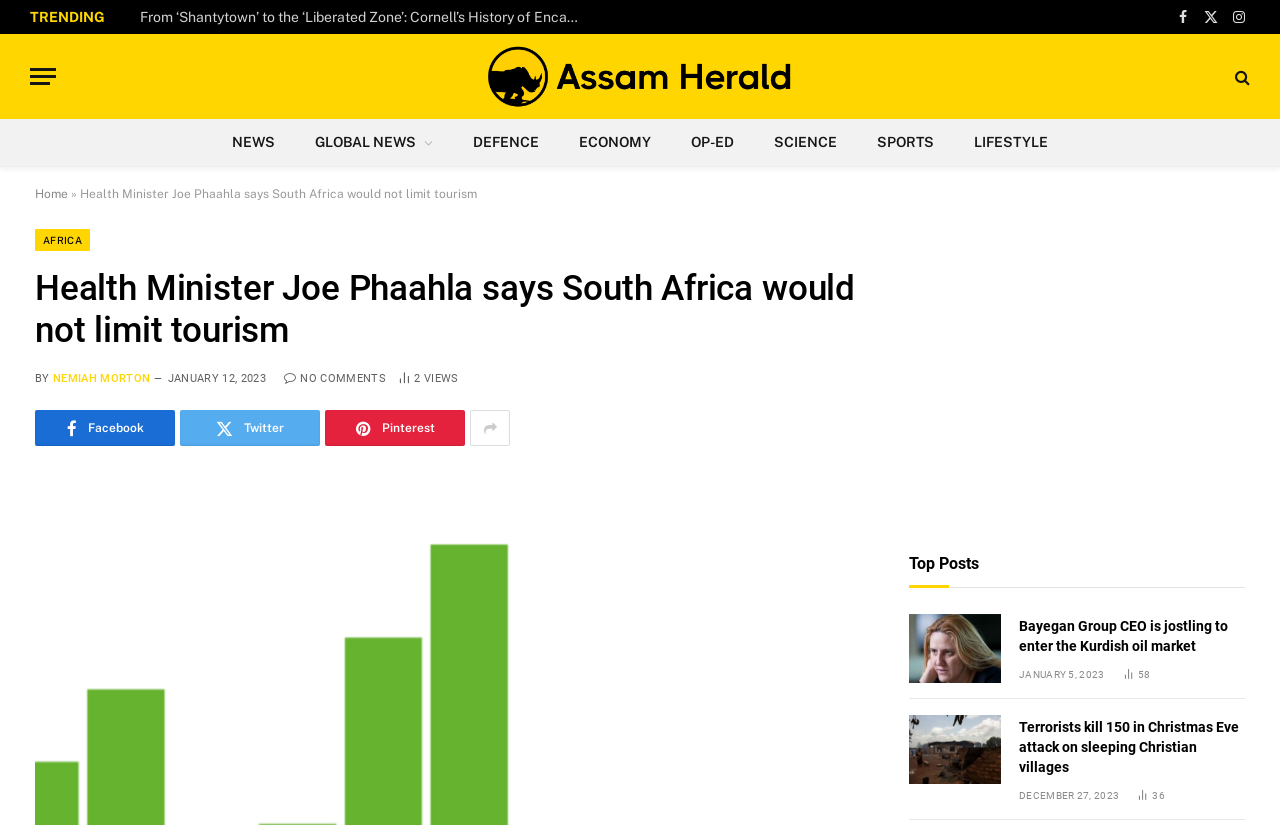Please identify the bounding box coordinates of the area that needs to be clicked to follow this instruction: "Click on the 'NEWS' link".

[0.166, 0.144, 0.23, 0.201]